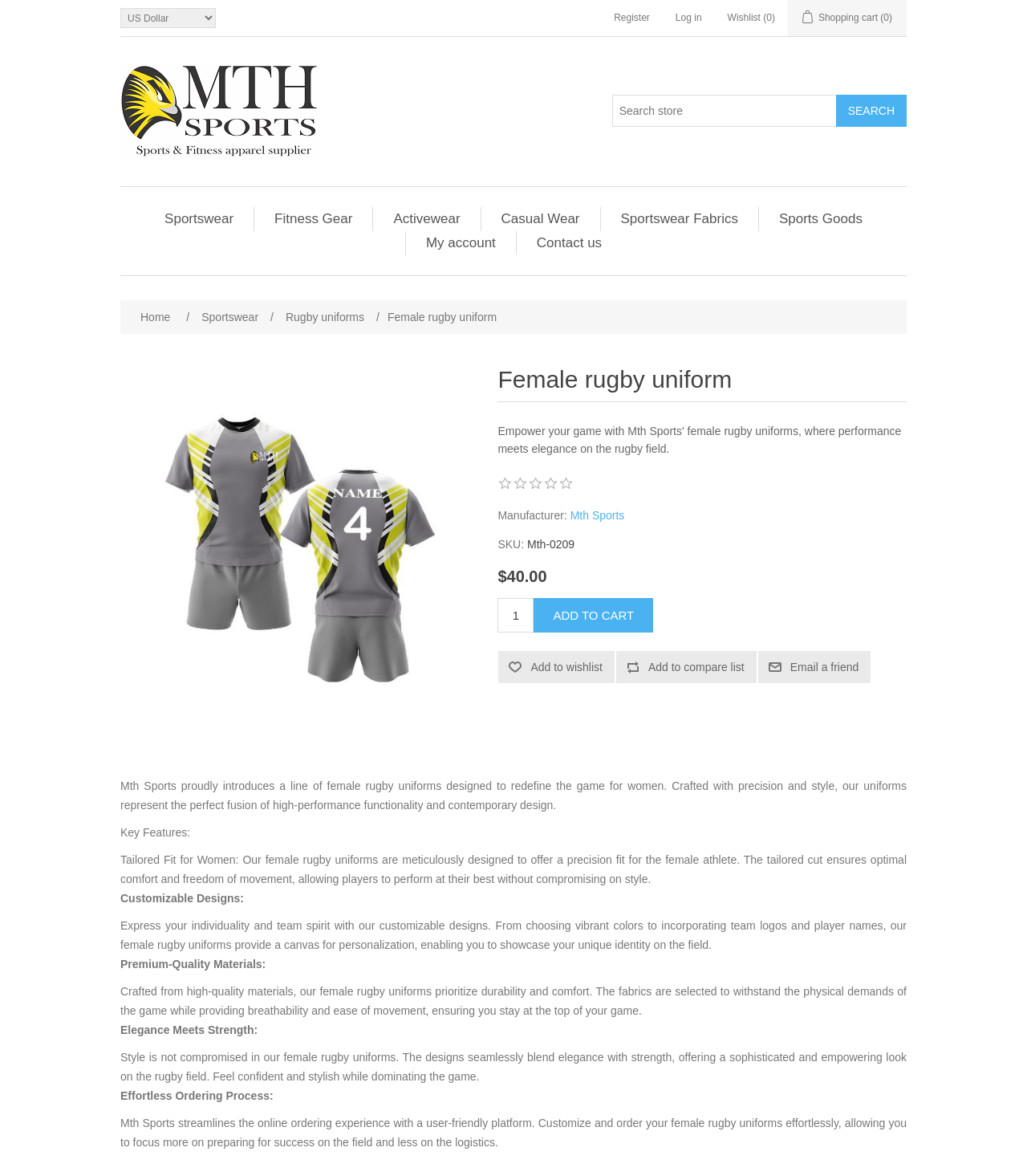What is the manufacturer of the female rugby uniform?
Make sure to answer the question with a detailed and comprehensive explanation.

The manufacturer of the female rugby uniform is Mth Sports, which is indicated by the link element with the text 'Mth Sports' located below the product description.